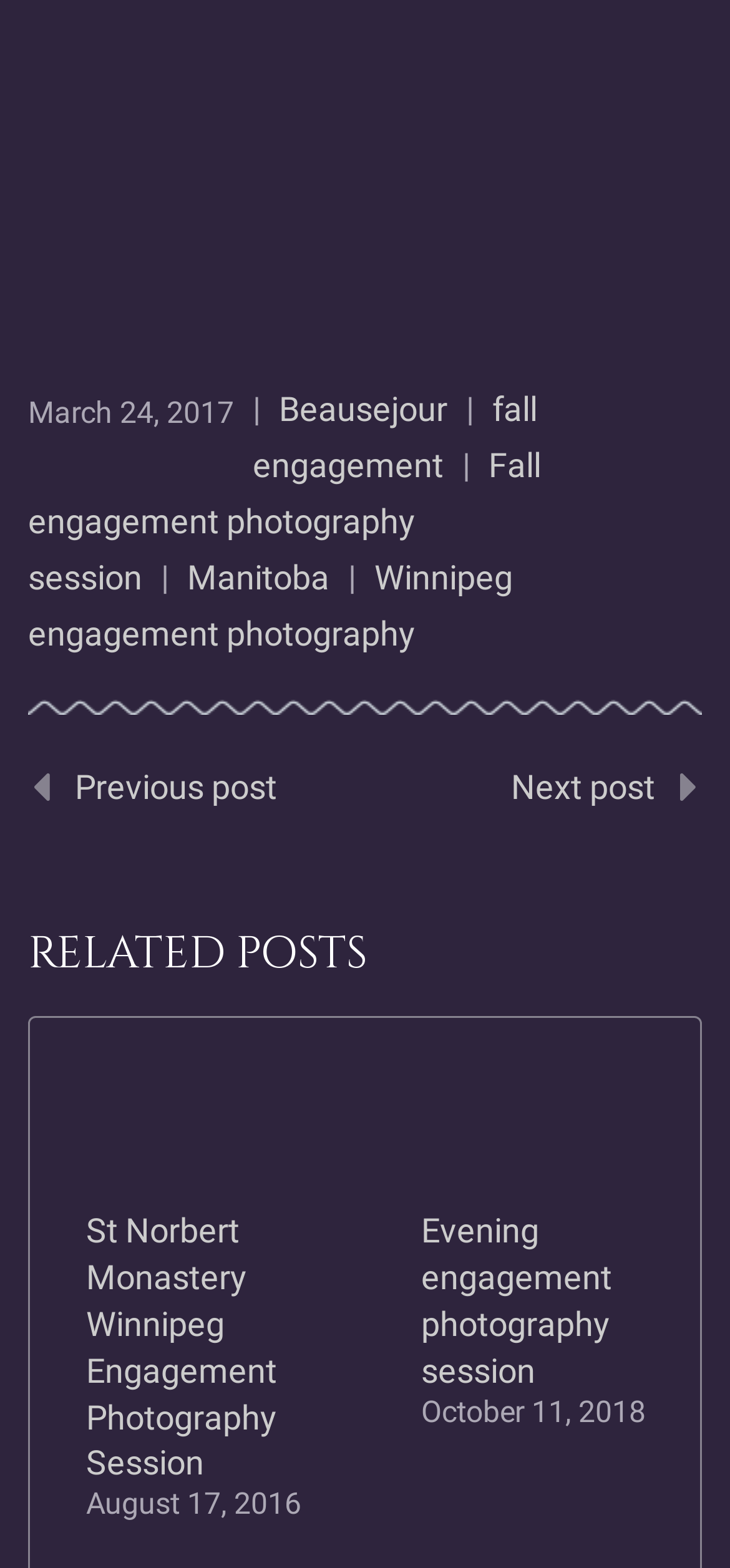Predict the bounding box of the UI element that fits this description: "Winnipeg engagement photography".

[0.038, 0.355, 0.703, 0.416]